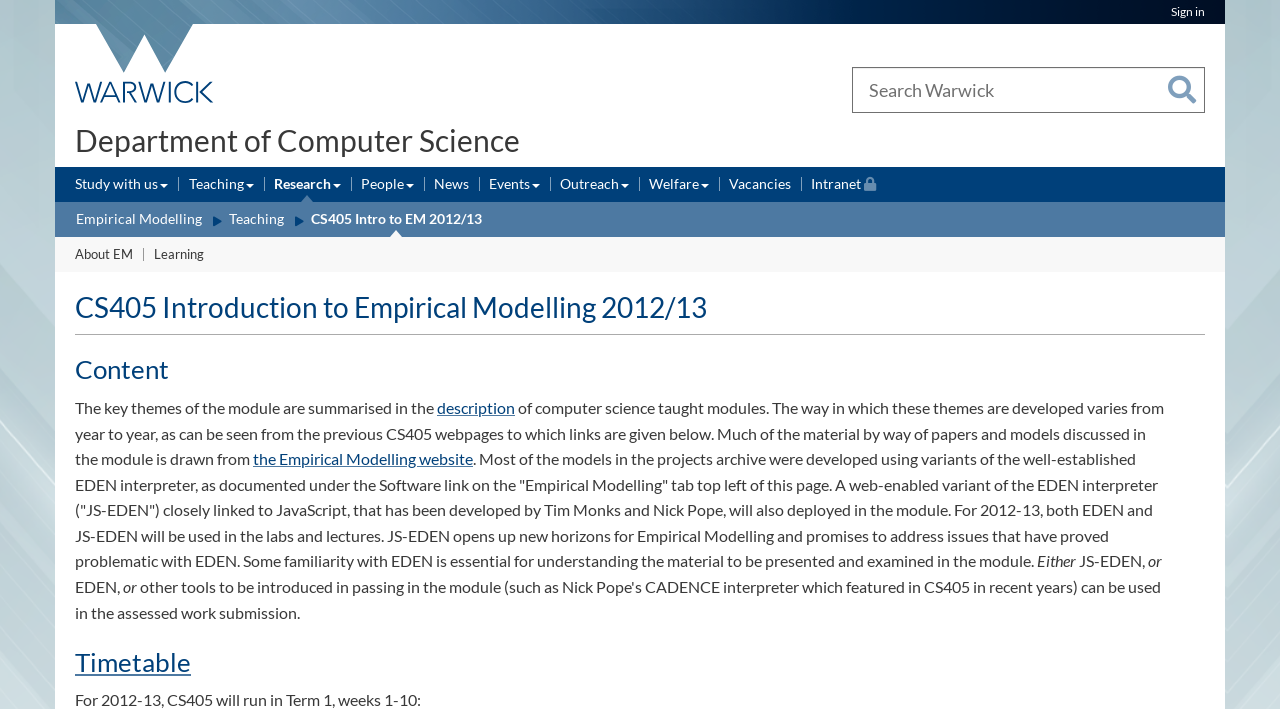How many links are there in the primary navigation?
Using the information from the image, provide a comprehensive answer to the question.

I counted the number of link elements within the primary navigation section, which starts with the 'Study with us' link and ends with the 'Vacancies' link, and found a total of 9 links.